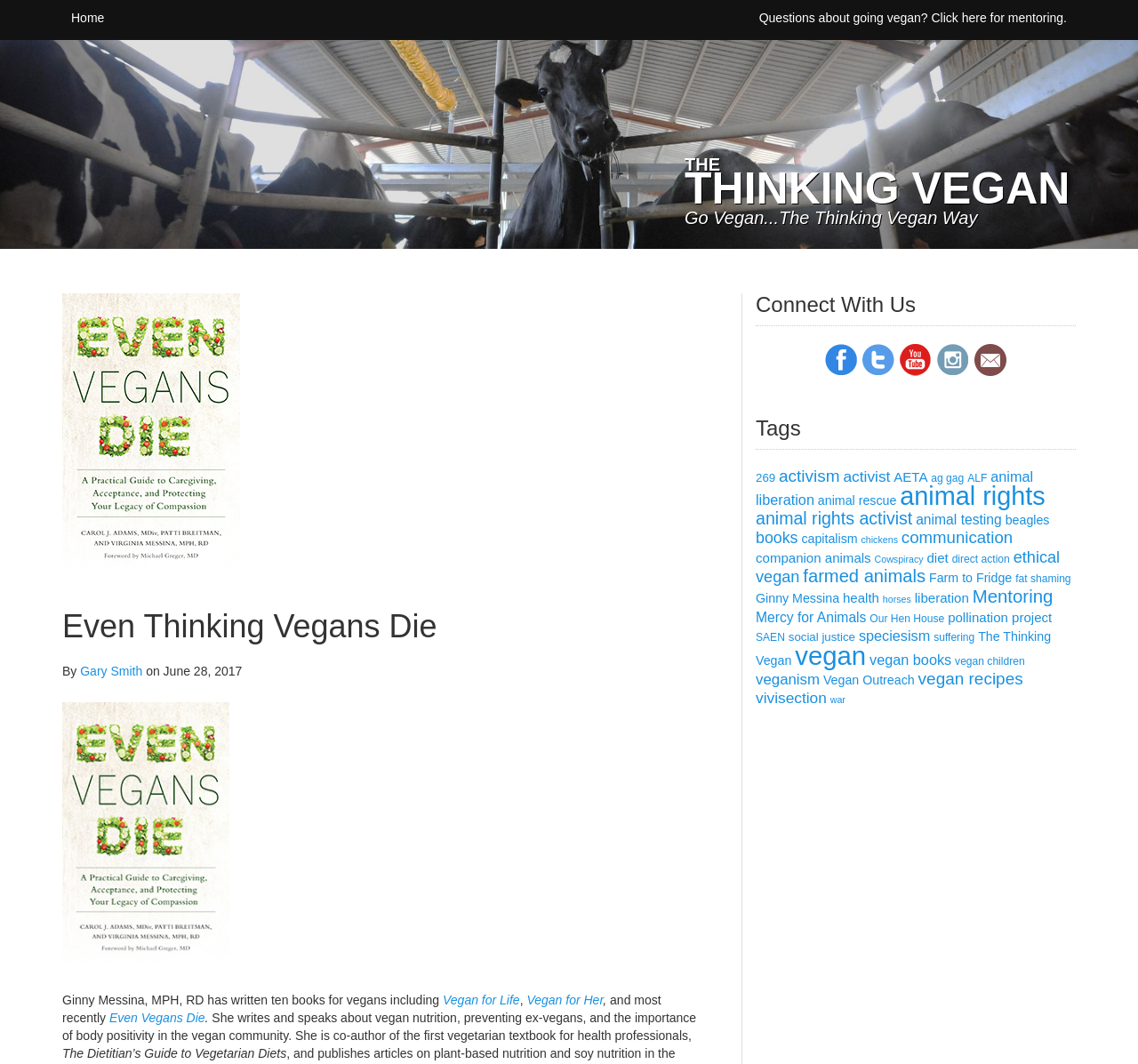What is the name of the website?
Based on the content of the image, thoroughly explain and answer the question.

I found the answer by looking at the link 'THE THINKING VEGAN' at the top of the page which indicates that this is the name of the website.